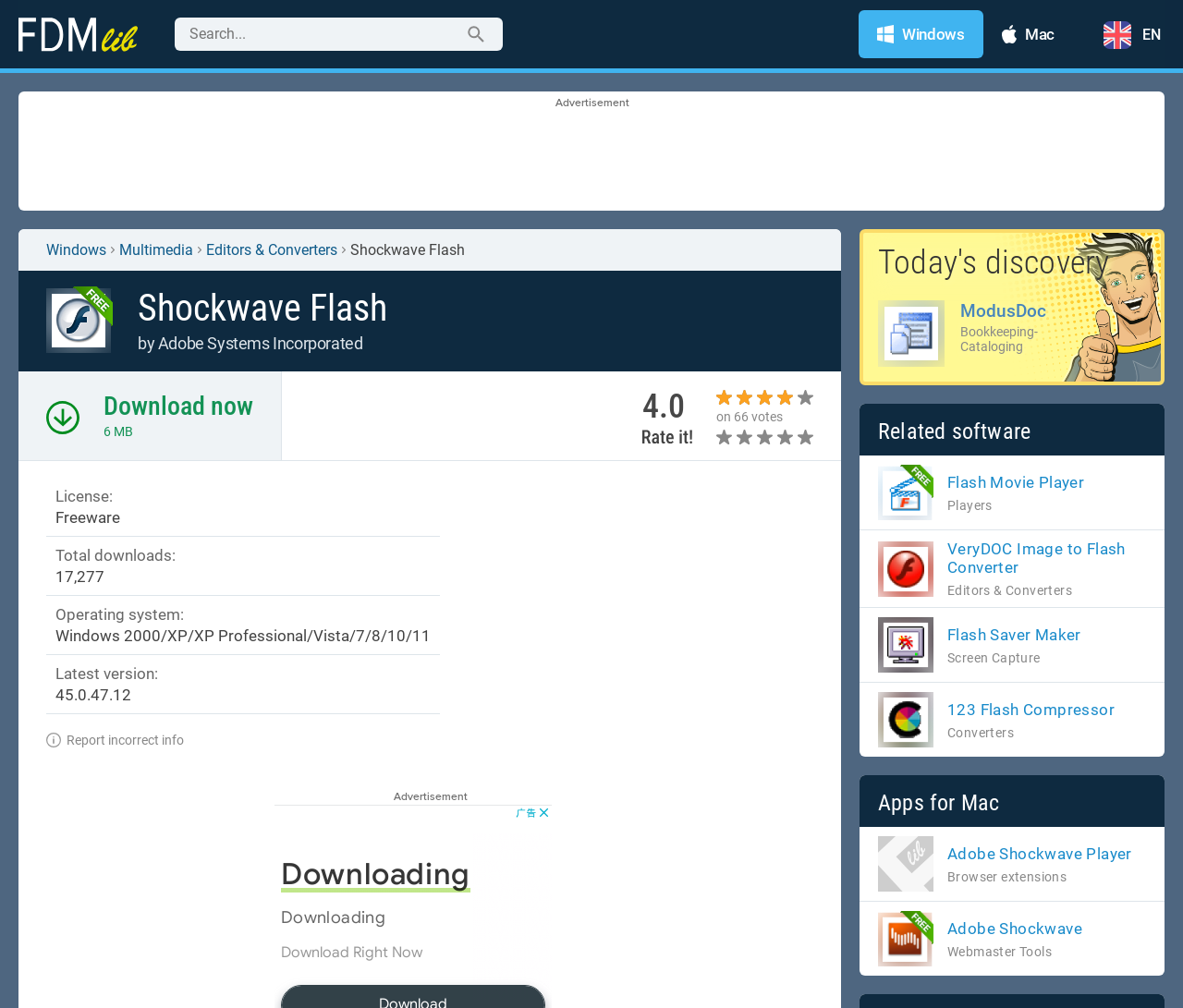What is the operating system required for the software? From the image, respond with a single word or brief phrase.

Windows 2000/XP/XP Professional/Vista/7/8/10/11